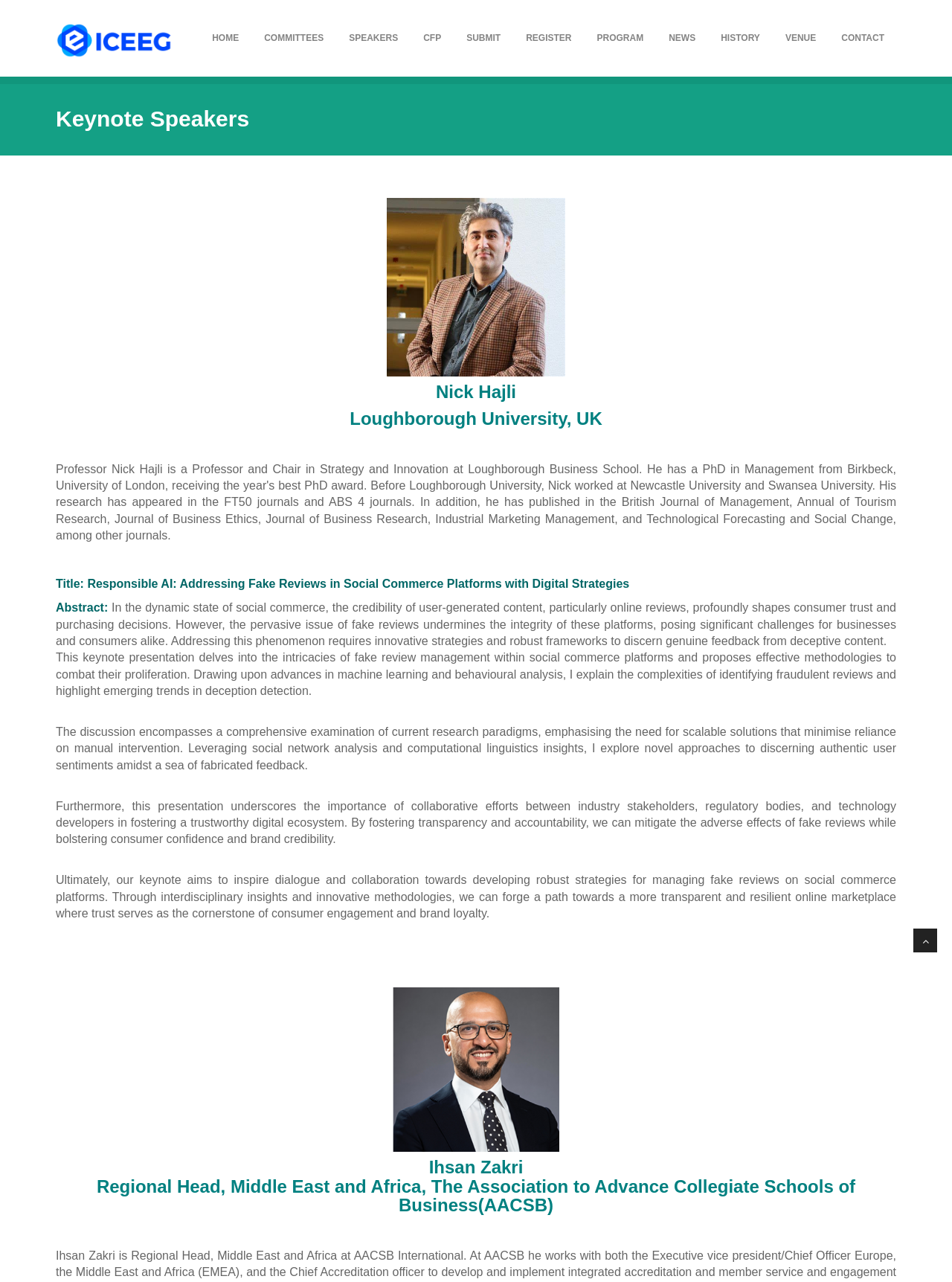Determine the bounding box coordinates of the element's region needed to click to follow the instruction: "Search for news". Provide these coordinates as four float numbers between 0 and 1, formatted as [left, top, right, bottom].

None